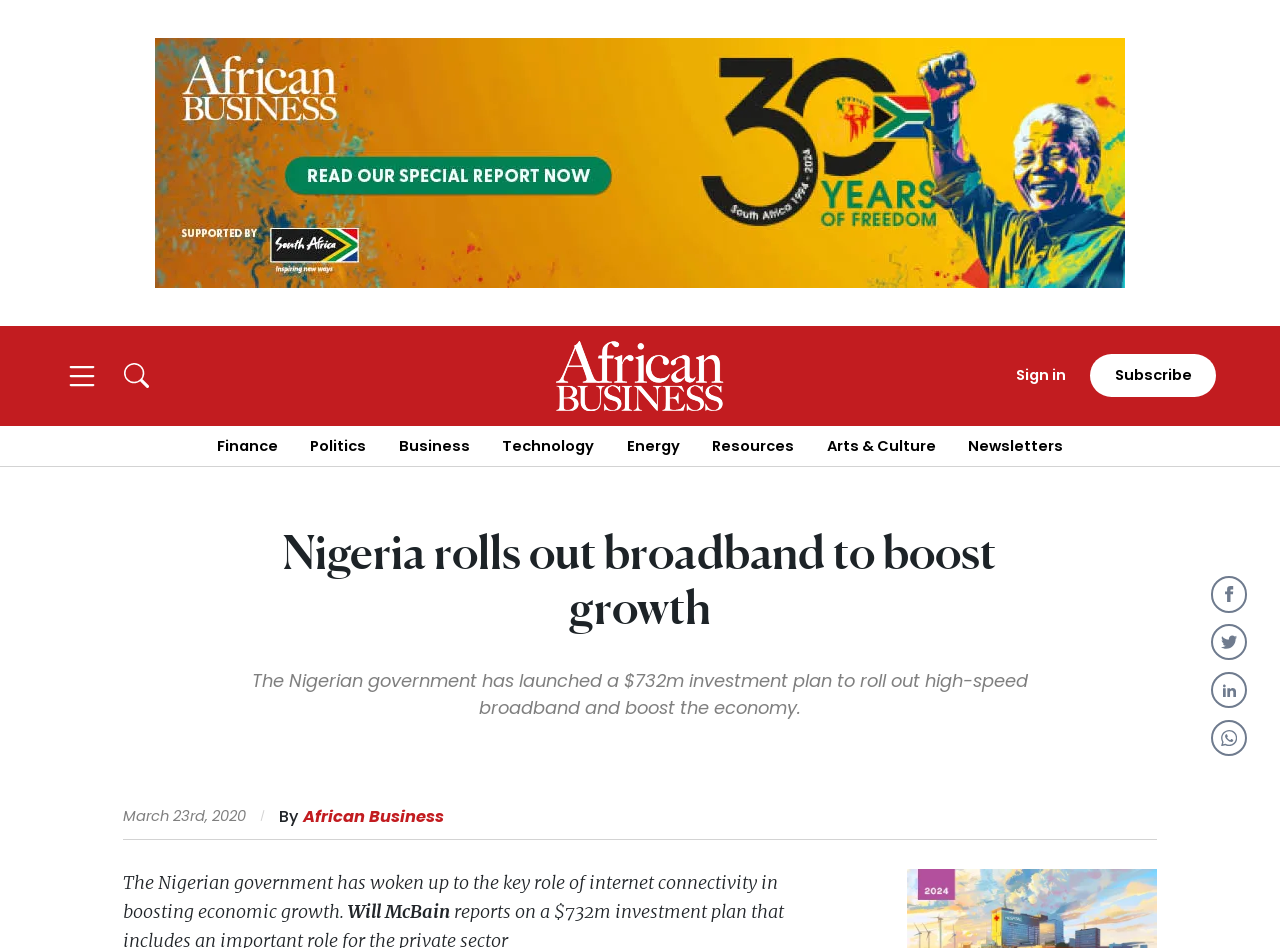What is the position of the 'Sign in' link?
Please provide a single word or phrase based on the screenshot.

Top right